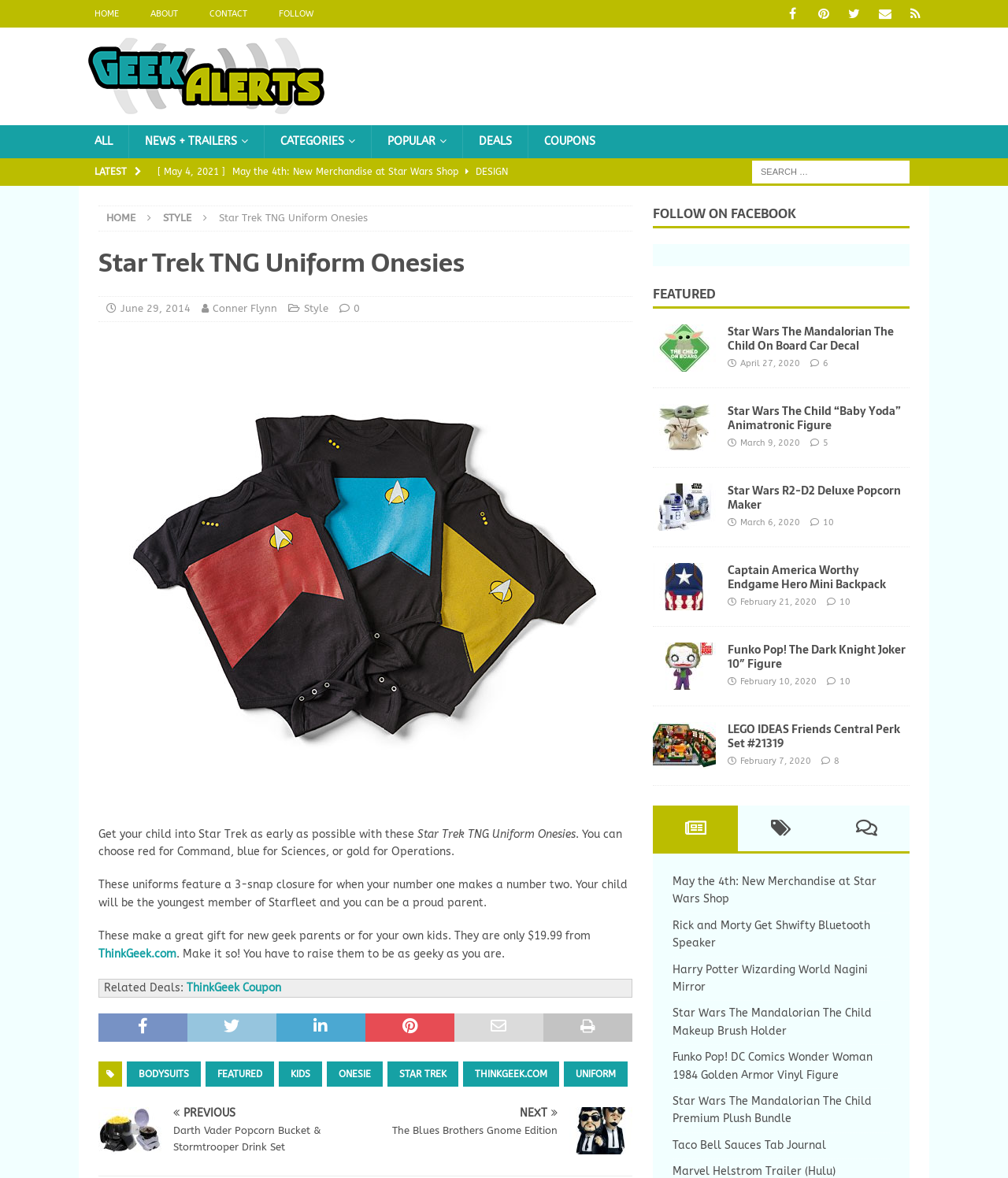What are the available colors for the uniform?
Please provide a single word or phrase based on the screenshot.

Red, blue, gold